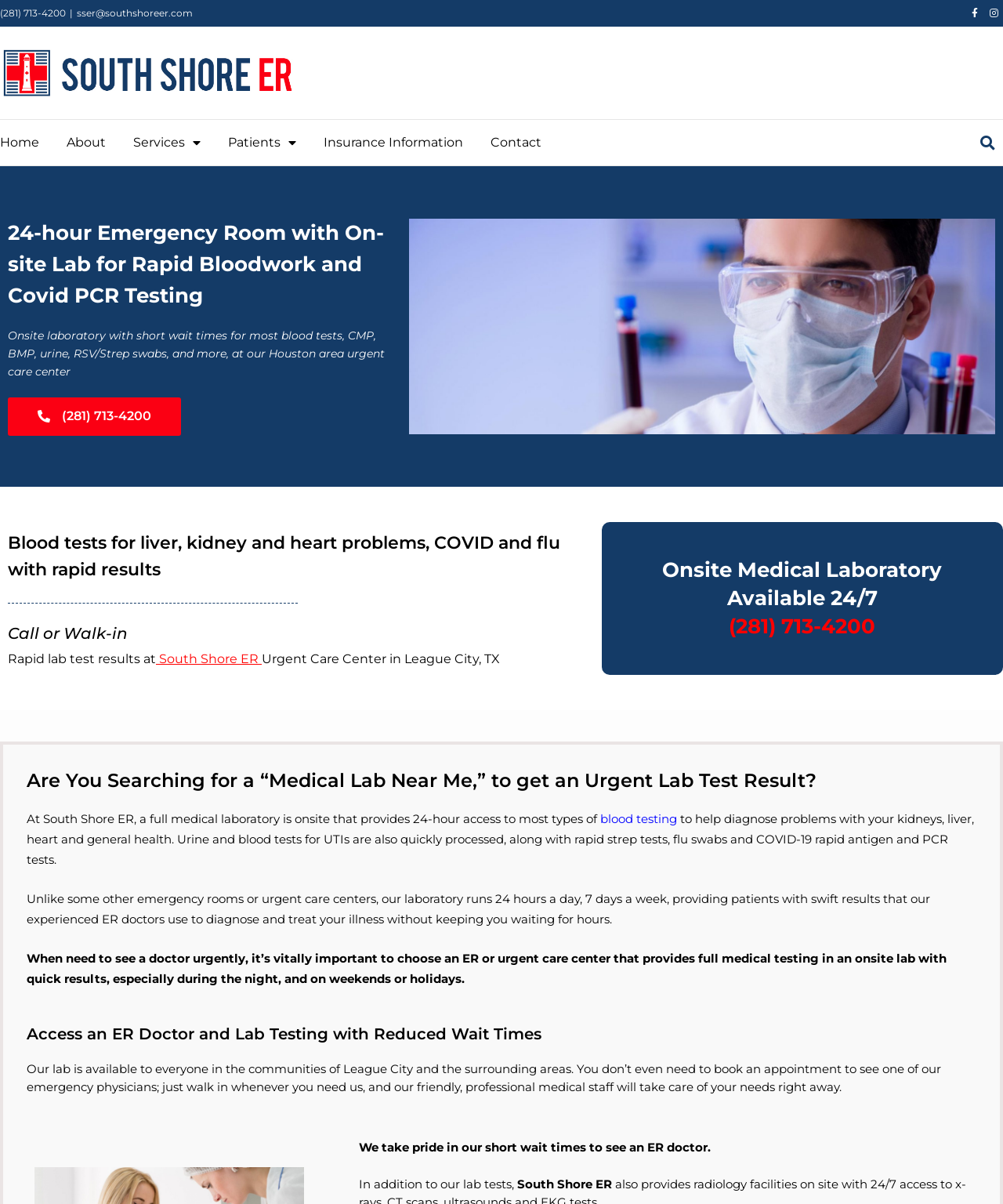Identify the bounding box coordinates necessary to click and complete the given instruction: "Learn more about blood testing".

[0.598, 0.674, 0.675, 0.686]